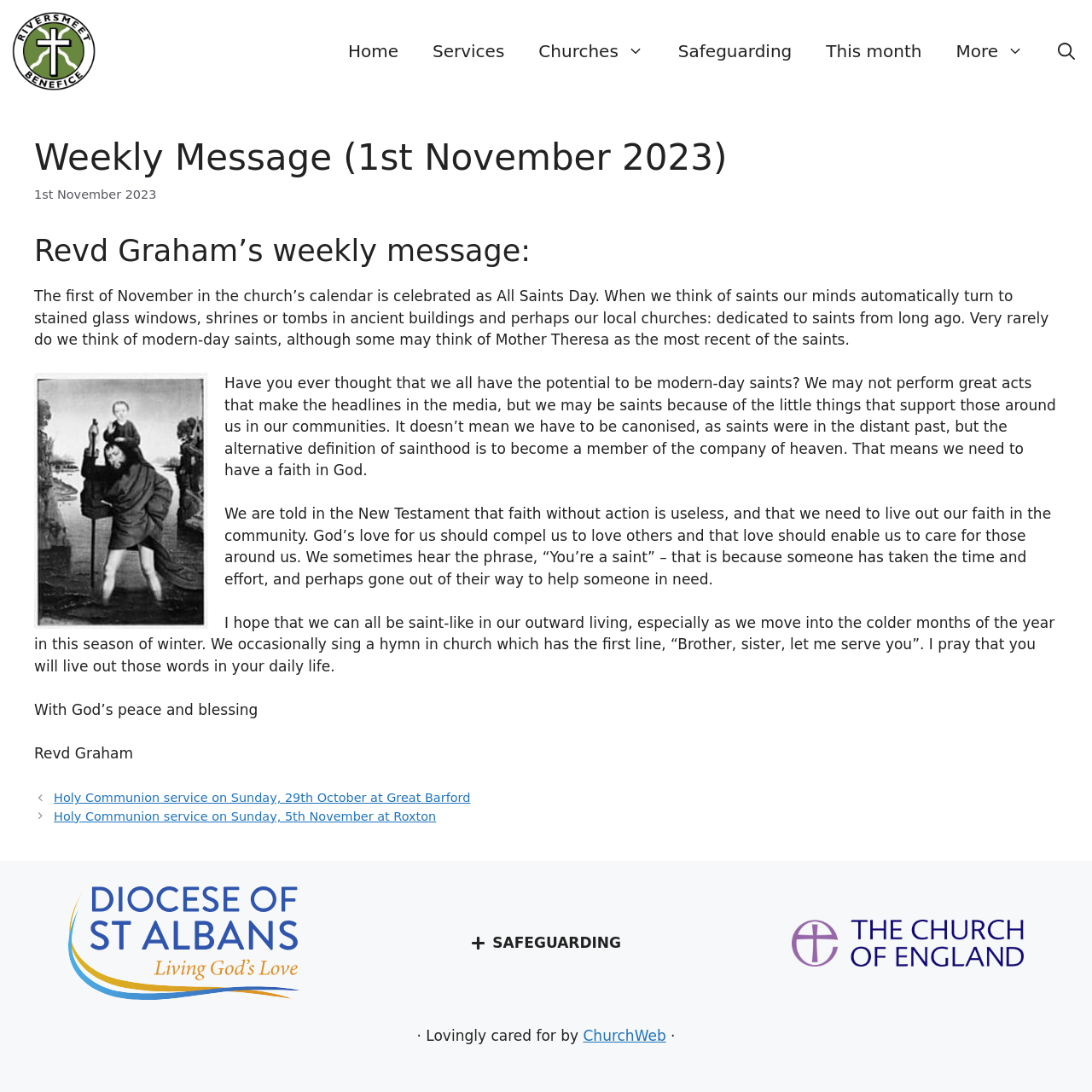Please specify the bounding box coordinates of the clickable region necessary for completing the following instruction: "Visit the 'Safeguarding' page". The coordinates must consist of four float numbers between 0 and 1, i.e., [left, top, right, bottom].

[0.605, 0.0, 0.741, 0.094]